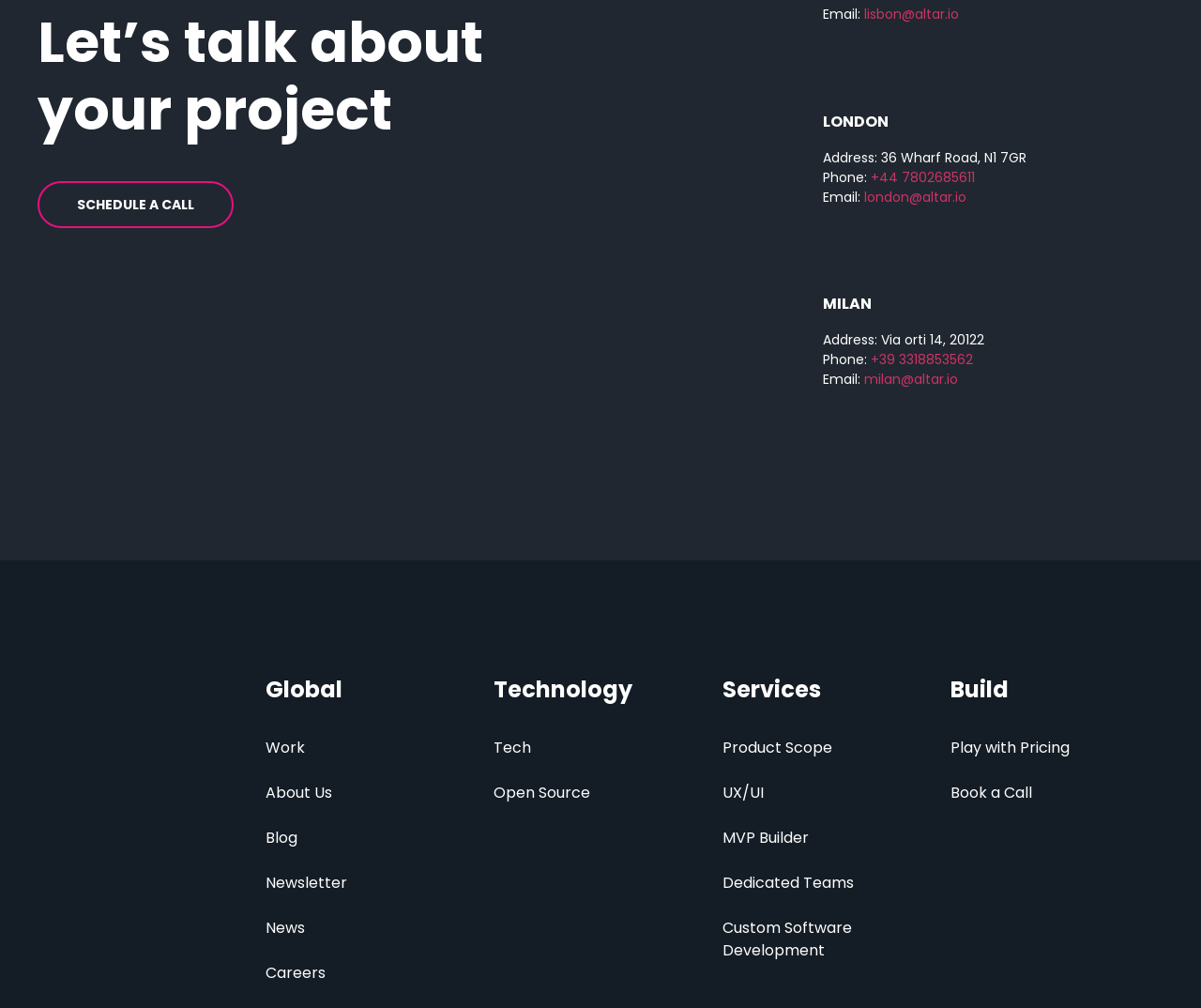Locate the bounding box coordinates of the clickable region necessary to complete the following instruction: "Send an email to Lisbon office". Provide the coordinates in the format of four float numbers between 0 and 1, i.e., [left, top, right, bottom].

[0.72, 0.005, 0.799, 0.023]